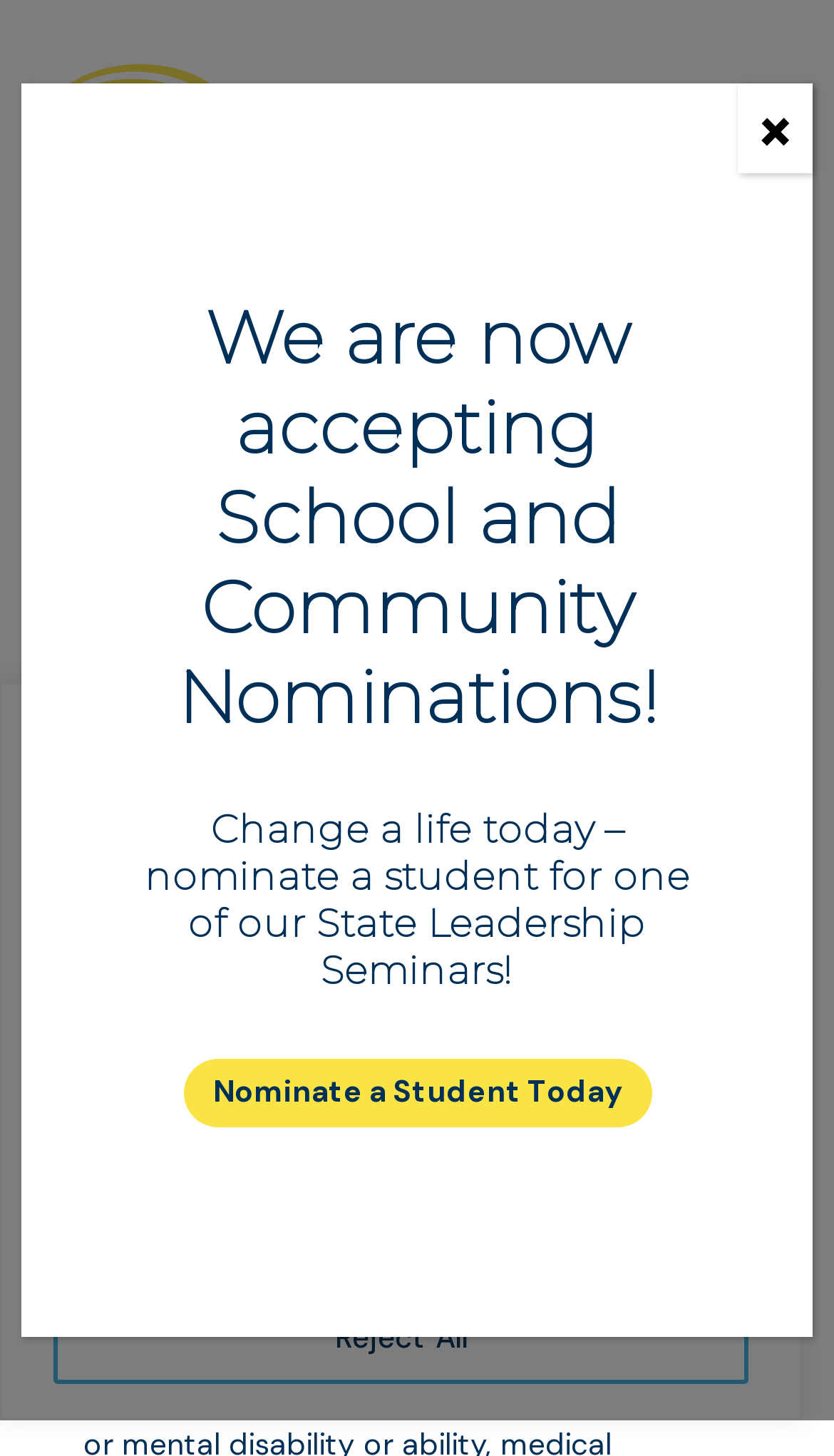Provide a short answer using a single word or phrase for the following question: 
How many buttons are in the cookie consent dialog?

3